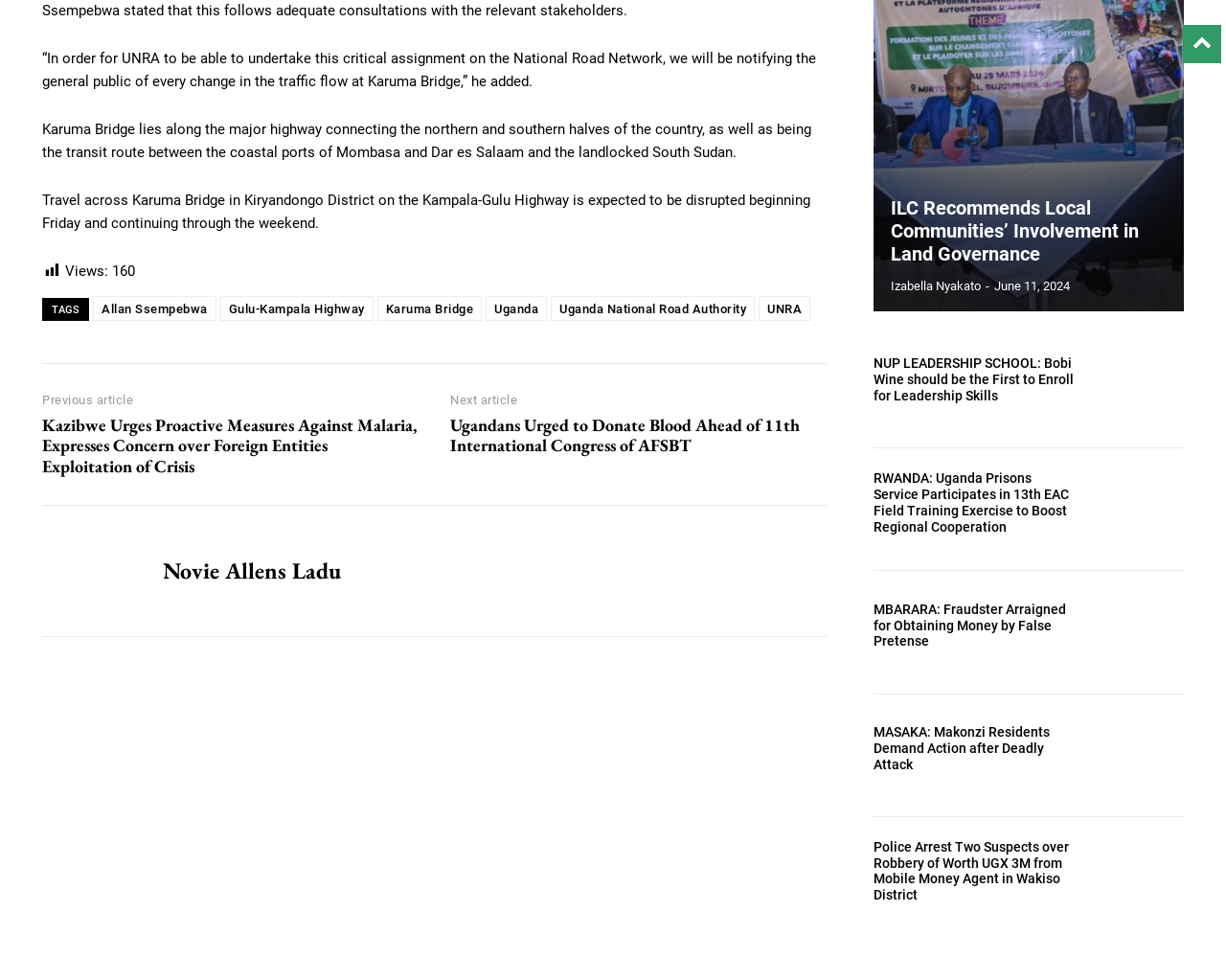What is the purpose of the links at the bottom of the page?
Answer the question with as much detail as possible.

The links at the bottom of the page appear to be navigation links to other articles on the website. They have headings and summaries, suggesting that they are meant to help users find related or interesting content.